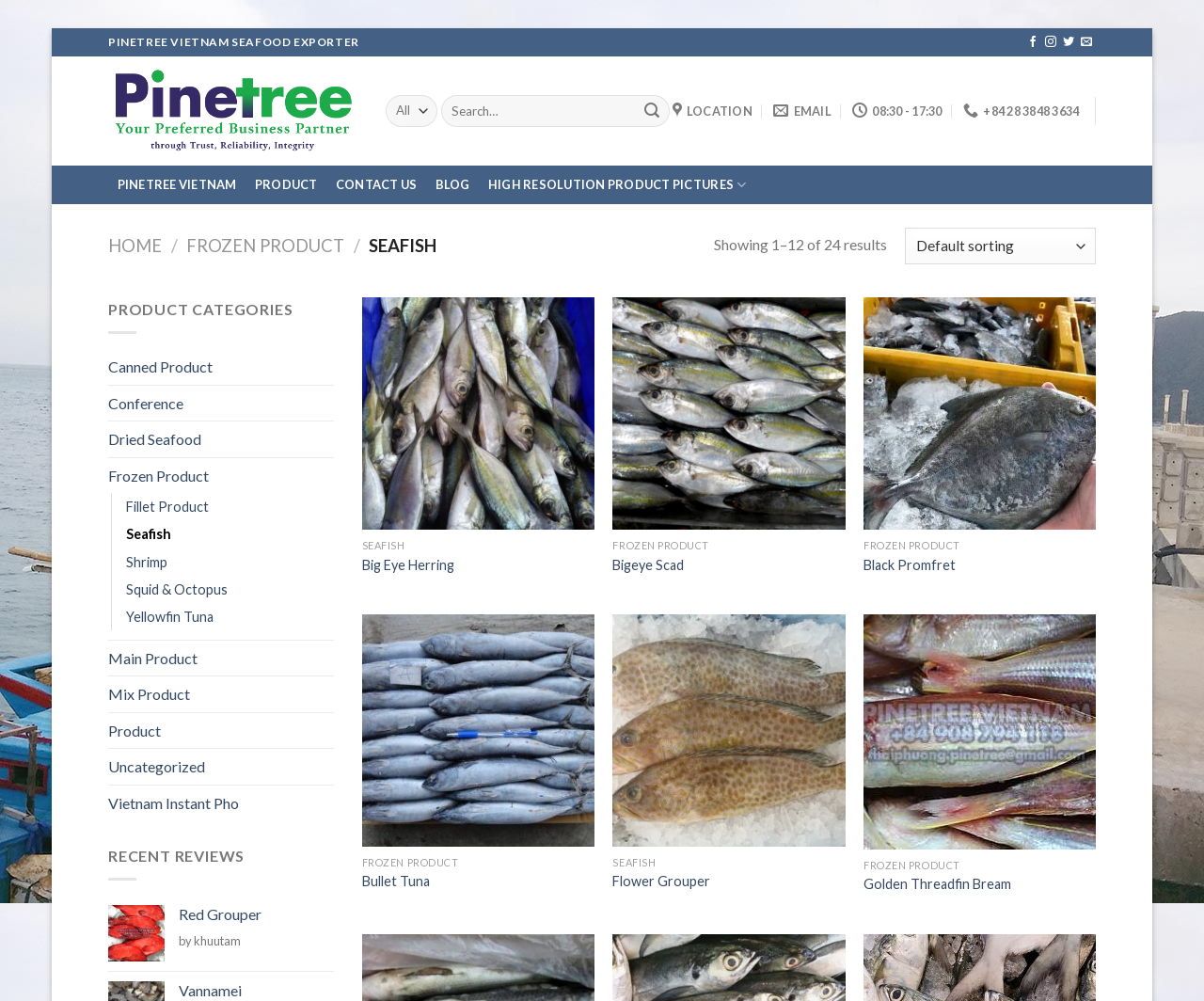Please identify the coordinates of the bounding box that should be clicked to fulfill this instruction: "Click on HOME".

None